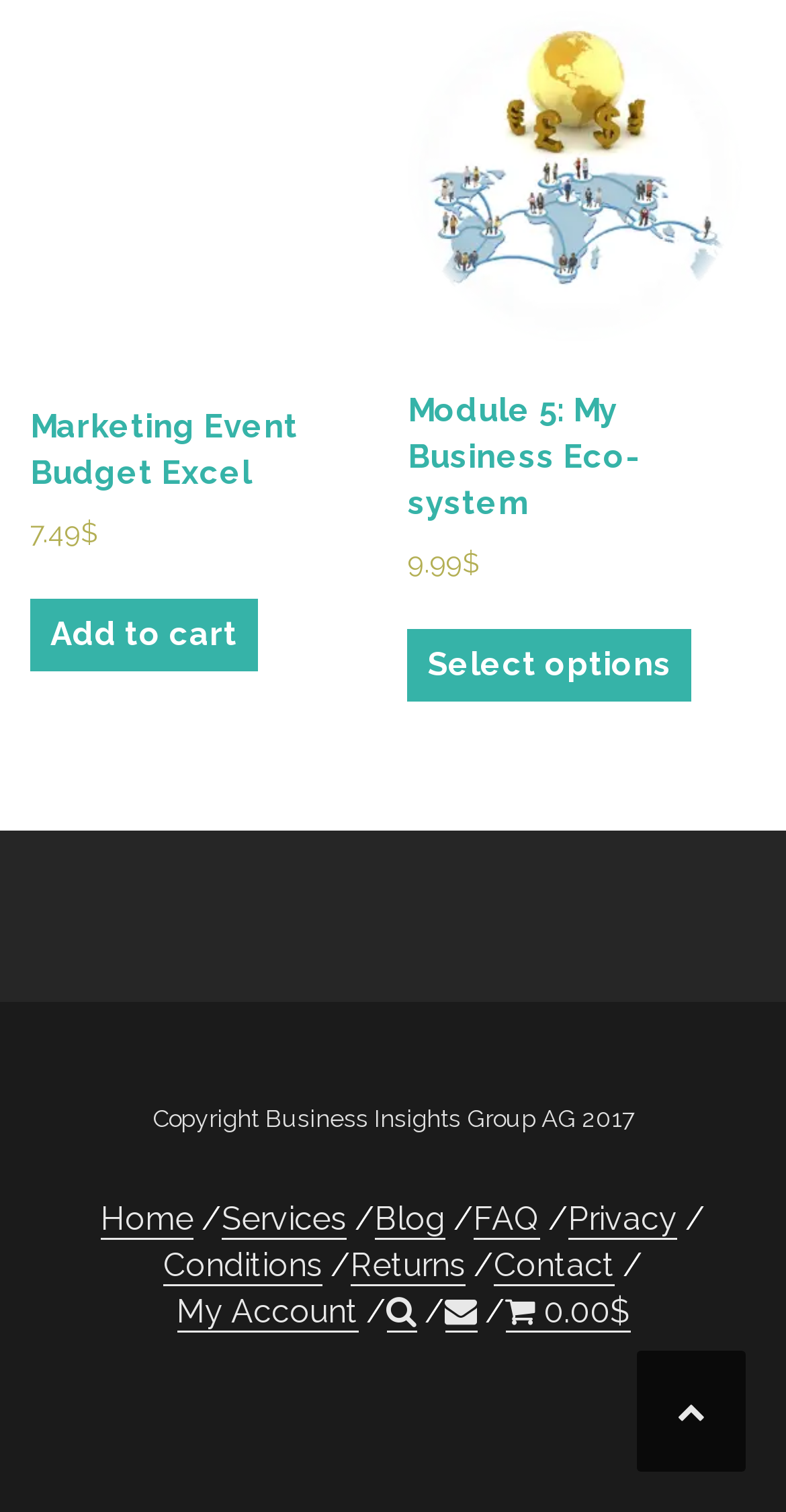Based on what you see in the screenshot, provide a thorough answer to this question: What is the current total in the shopping cart?

I found the current total in the shopping cart by looking at the link that says ' 0.00$', which indicates the total amount in the cart.